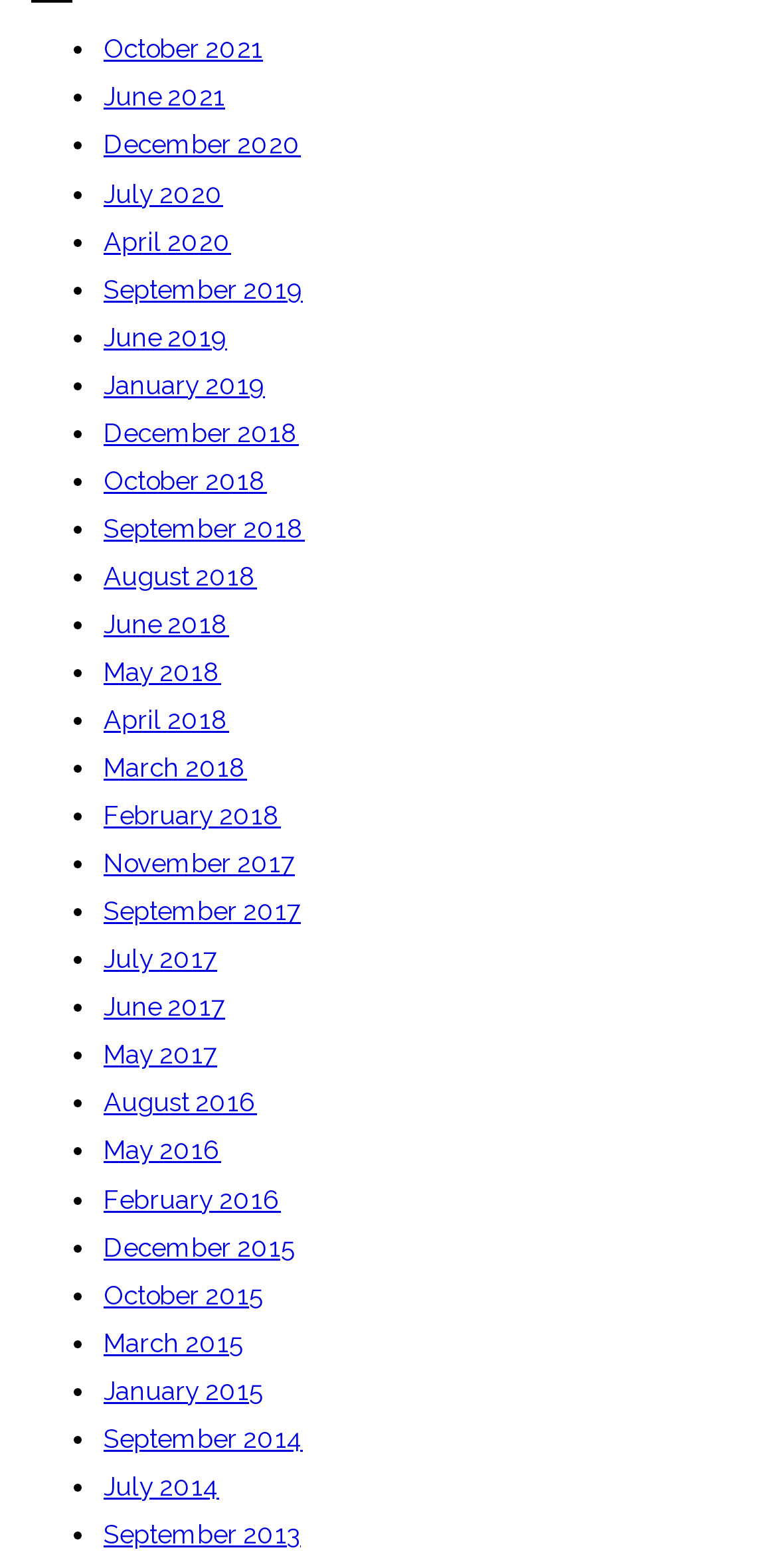Using the description "September 2013", predict the bounding box of the relevant HTML element.

[0.133, 0.966, 0.387, 0.993]